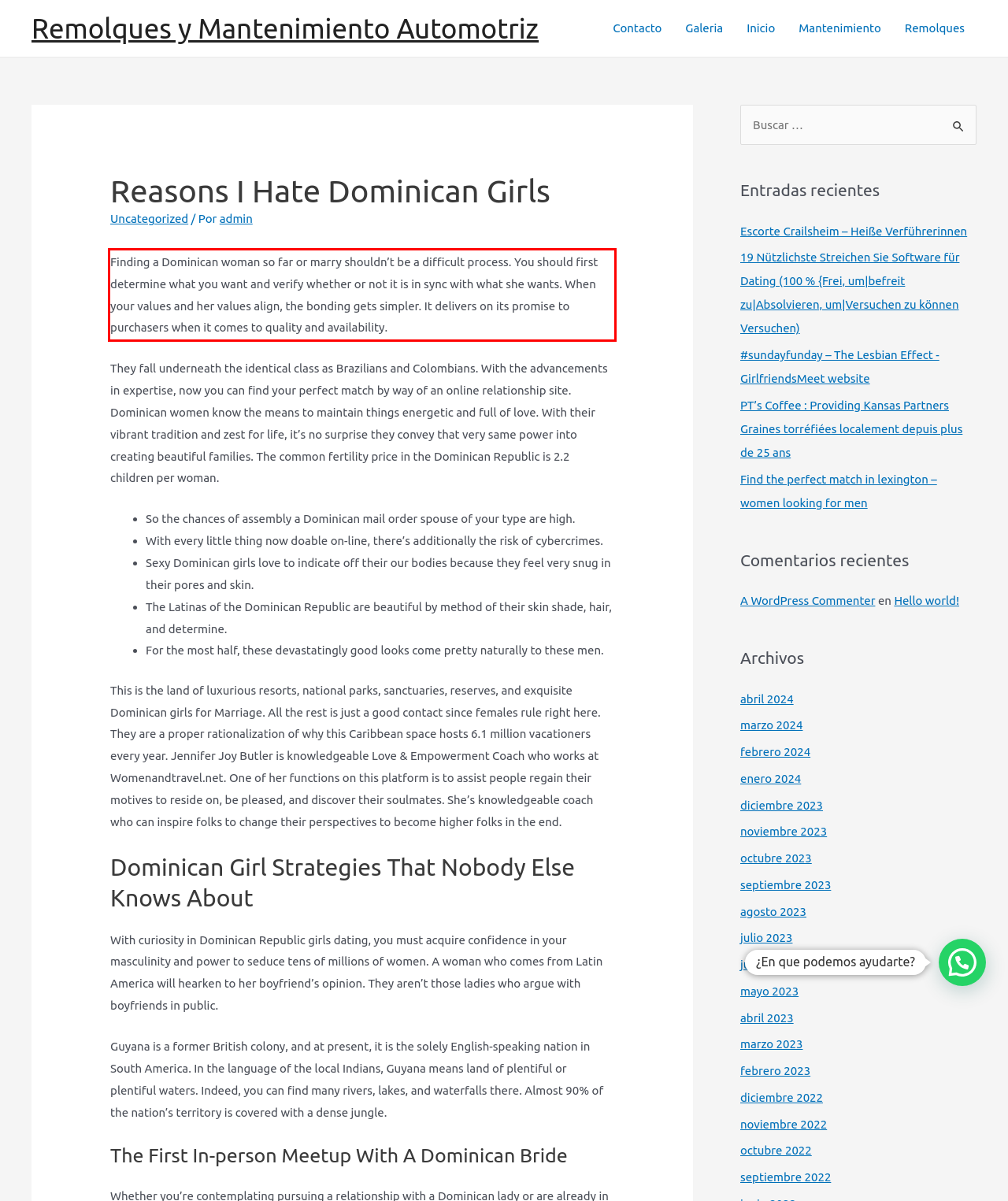In the screenshot of the webpage, find the red bounding box and perform OCR to obtain the text content restricted within this red bounding box.

Finding a Dominican woman so far or marry shouldn’t be a difficult process. You should first determine what you want and verify whether or not it is in sync with what she wants. When your values and her values align, the bonding gets simpler. It delivers on its promise to purchasers when it comes to quality and availability.